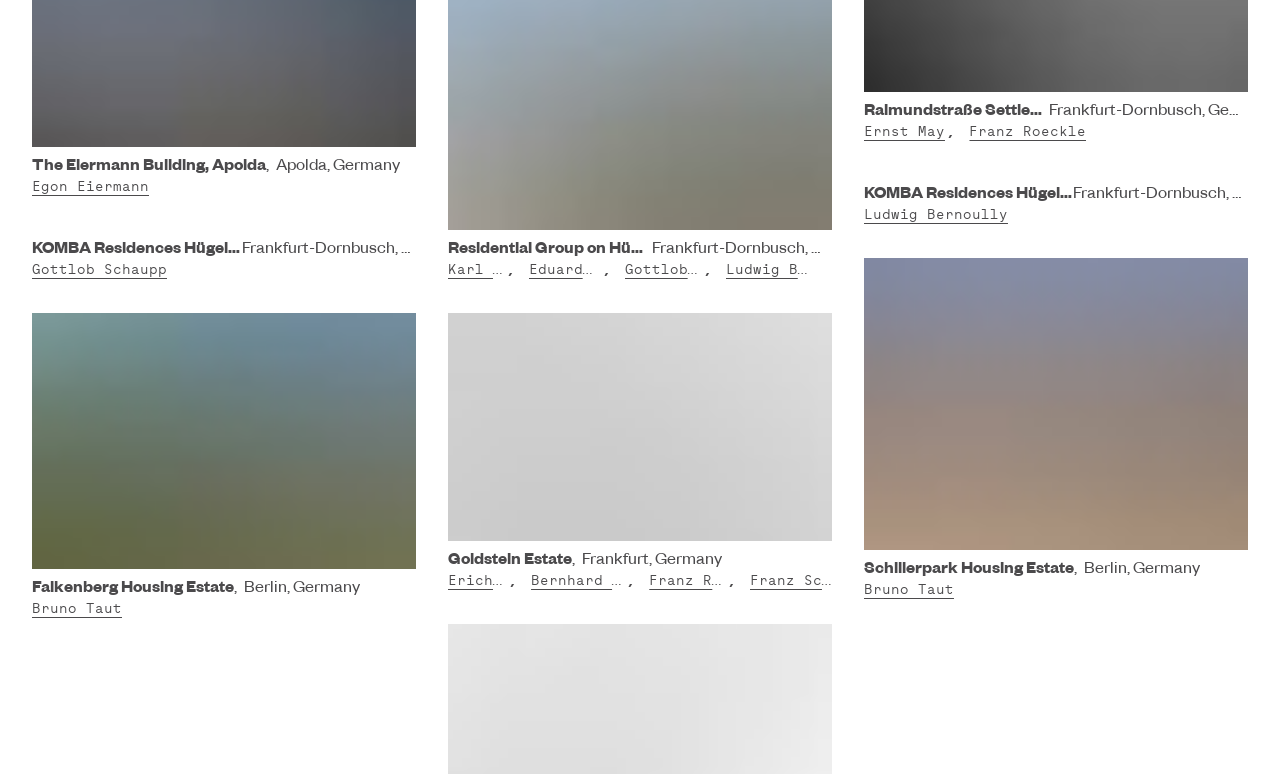Identify the bounding box coordinates of the region that should be clicked to execute the following instruction: "Read about Egon Eiermann".

[0.025, 0.23, 0.116, 0.255]